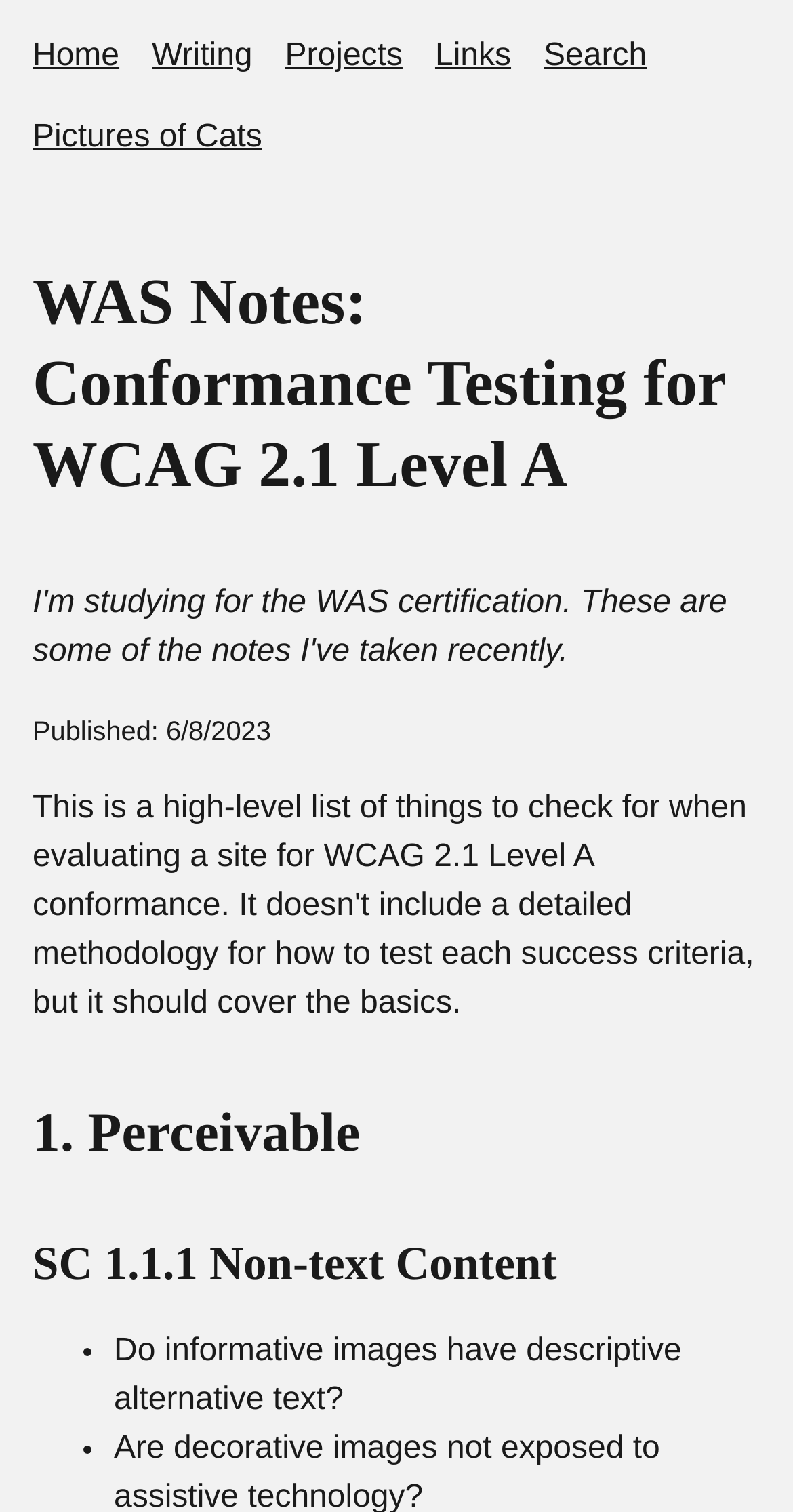Using the provided element description: "#", determine the bounding box coordinates of the corresponding UI element in the screenshot.

[0.471, 0.728, 0.506, 0.769]